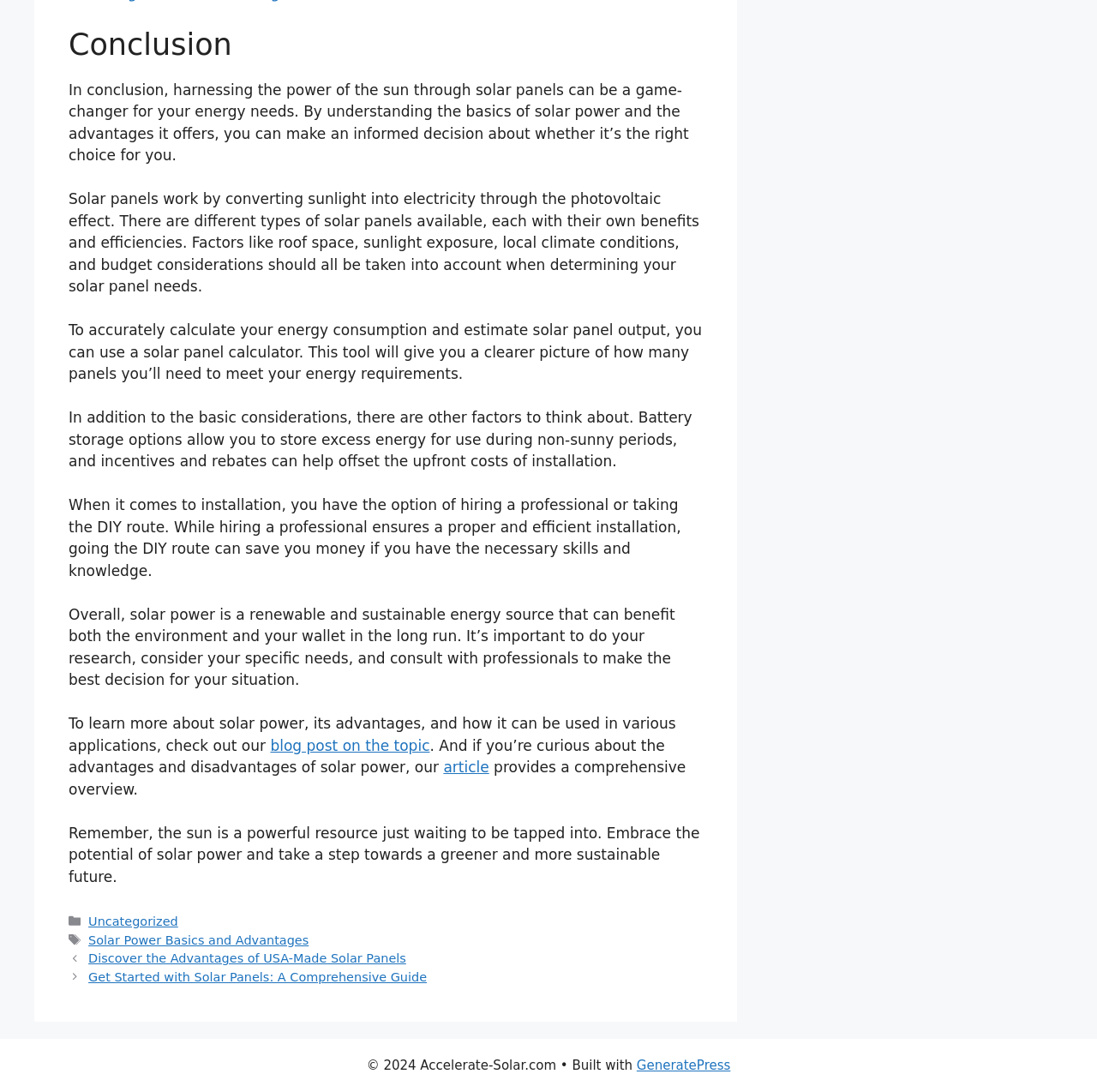What are the two options for installing solar panels?
From the screenshot, supply a one-word or short-phrase answer.

Hiring a professional or DIY